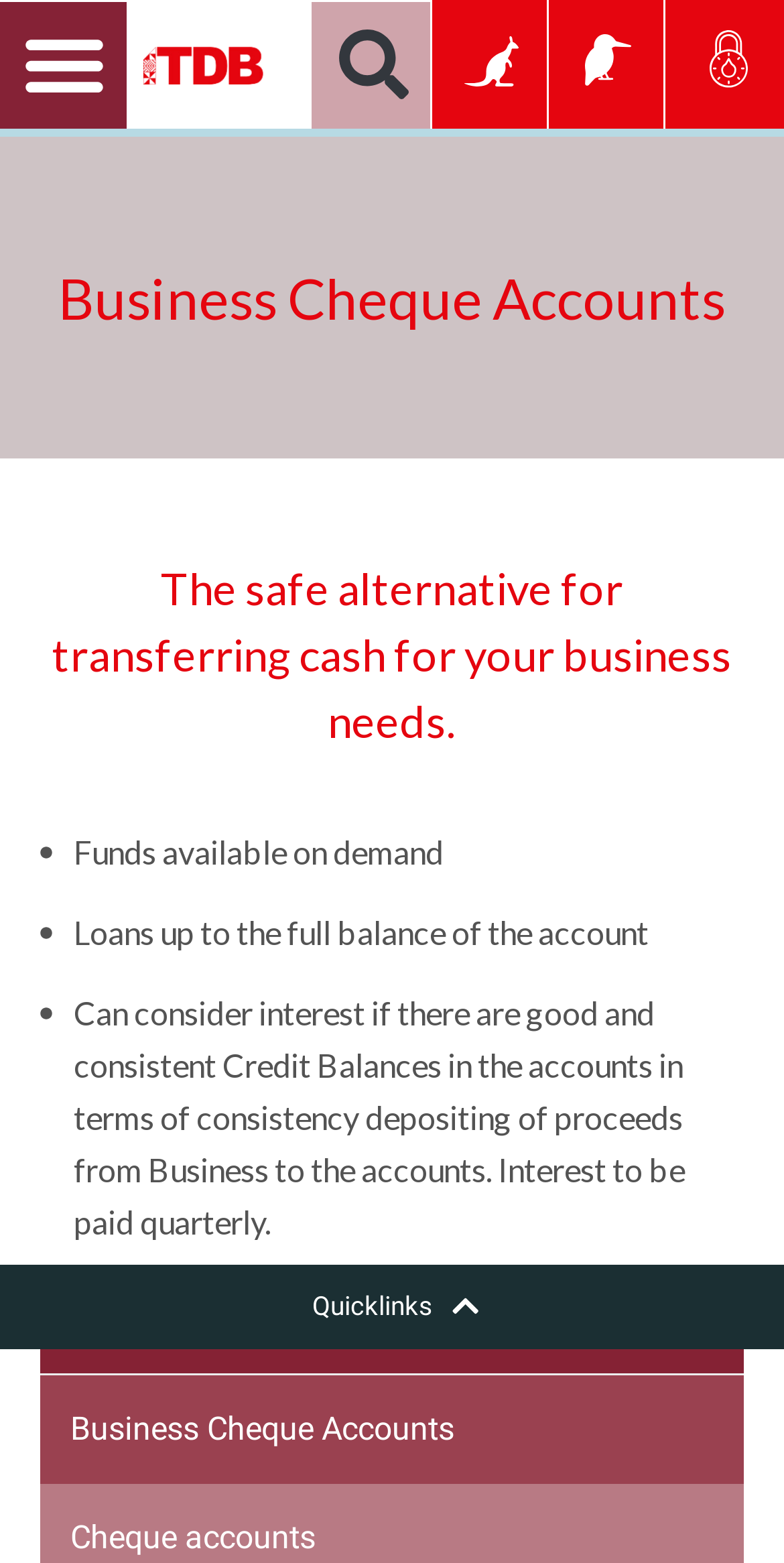Explain the contents of the webpage comprehensively.

The webpage is about Business Cheque Accounts, a service offered by Tonga Development Bank. At the top left corner, there is a menu toggle button. To the right of the button, there are three links, each accompanied by an image. Below these links, there is a search bar with a search button.

The main content of the page is divided into two sections. The first section has a heading "Business Cheque Accounts" followed by a subheading that describes the service as "The safe alternative for transferring cash for your business needs." Below the subheading, there are three paragraphs of text that outline the benefits of the service, including "Funds available on demand", "Loans up to the full balance of the account", and "Can consider interest if there are good and consistent Credit Balances in the accounts".

The second section is a tab list with a single tab selected by default. The tab contains a table with a single row and a column header labeled "Business Cheque Accounts".